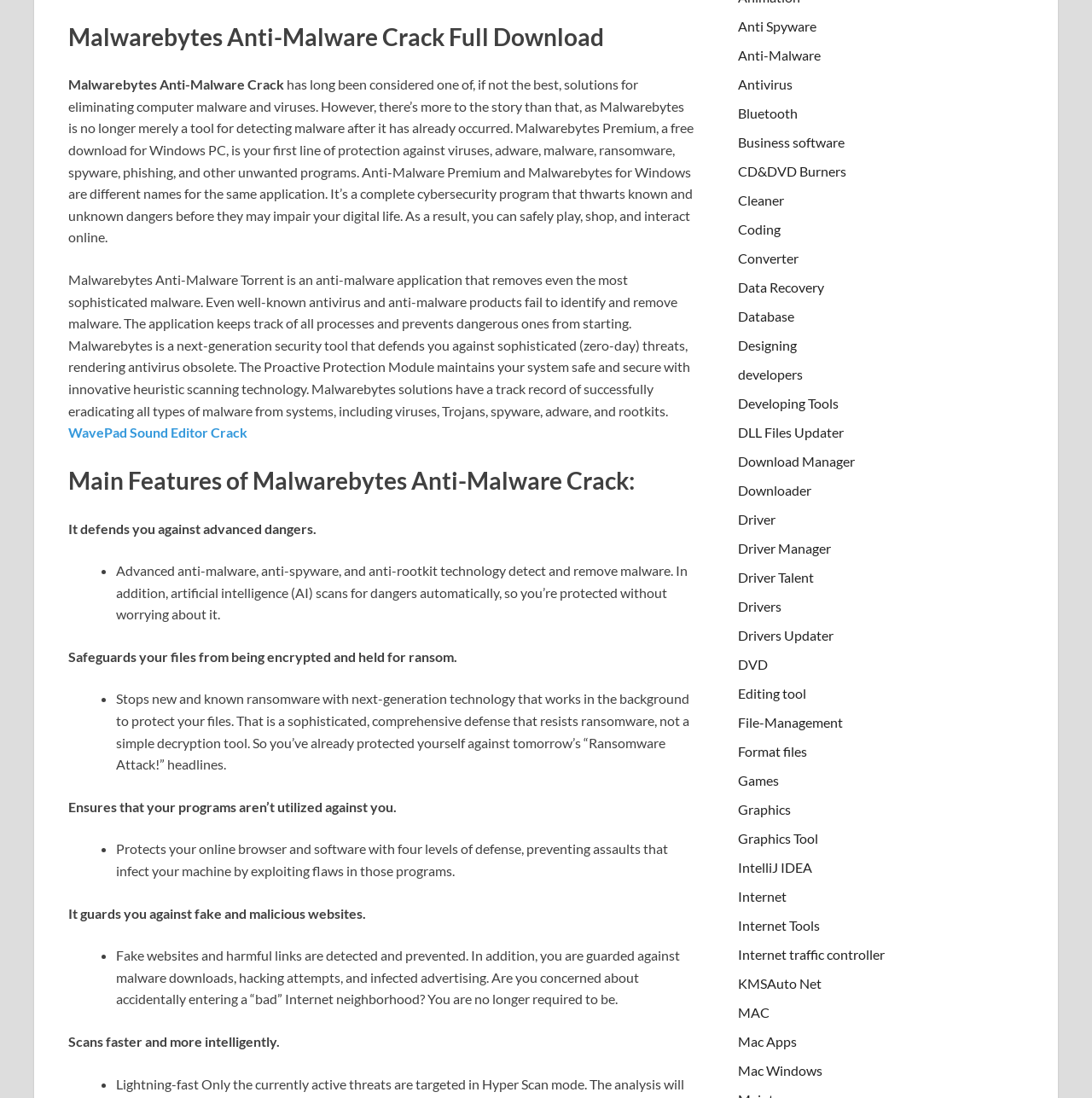What is Malwarebytes Anti-Malware used for?
Based on the visual, give a brief answer using one word or a short phrase.

Removing malware